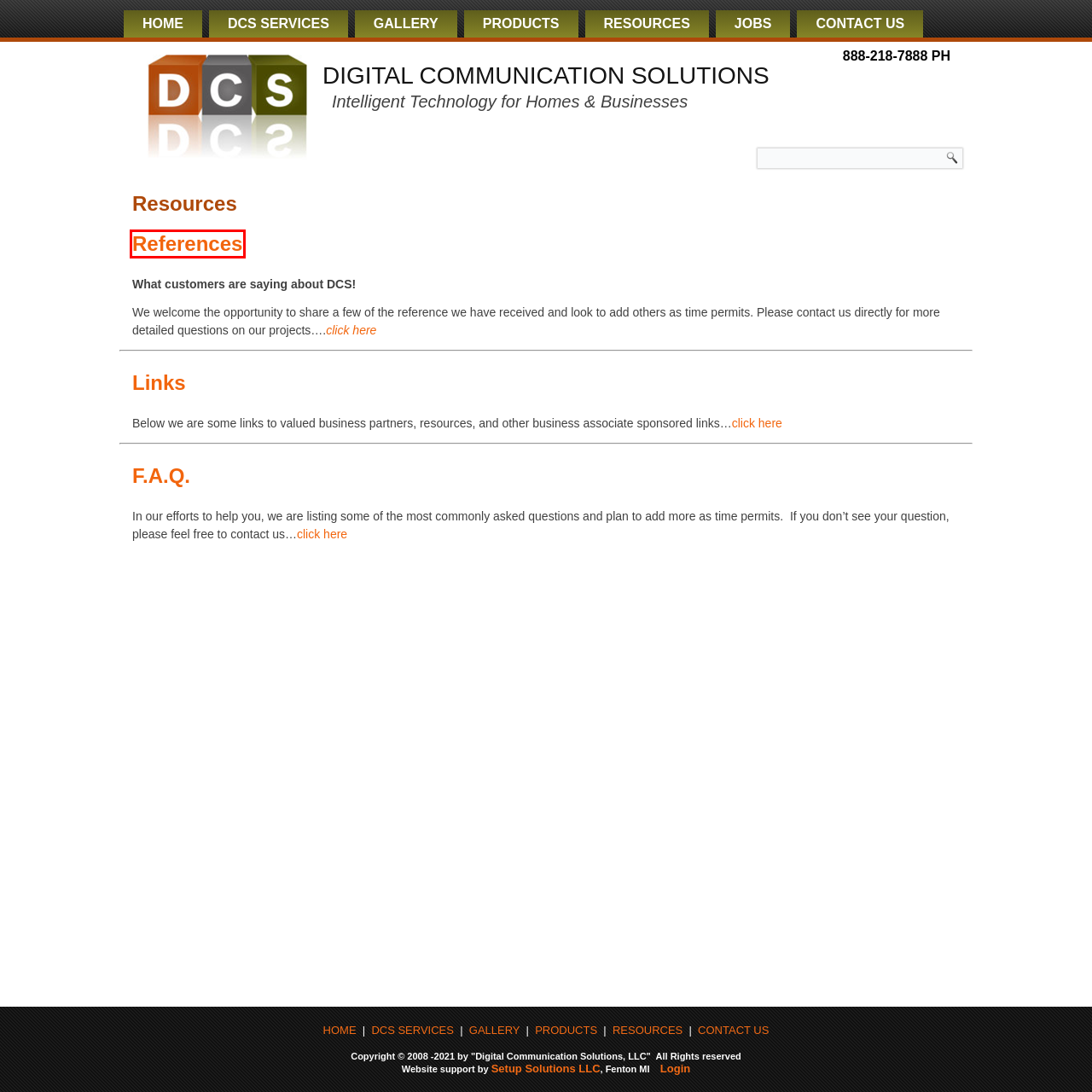You are given a webpage screenshot where a red bounding box highlights an element. Determine the most fitting webpage description for the new page that loads after clicking the element within the red bounding box. Here are the candidates:
A. Contact Us at DCS | DIGITAL COMMUNICATION SOLUTIONS
B. DCS Photo Gallery | DIGITAL COMMUNICATION SOLUTIONS
C. DCS References | DIGITAL COMMUNICATION SOLUTIONS
D. Products offered by DCS Technology | DIGITAL COMMUNICATION SOLUTIONS
E. DCS FAQ’s | DIGITAL COMMUNICATION SOLUTIONS
F. Home | DCS Digital Communication Solutions | DIGITAL COMMUNICATION SOLUTIONS | 888-218-7888 PH
G. DCS Employment Application | DIGITAL COMMUNICATION SOLUTIONS
H. DIGITAL COMMUNICATION SOLUTIONS ‹ Log In

C